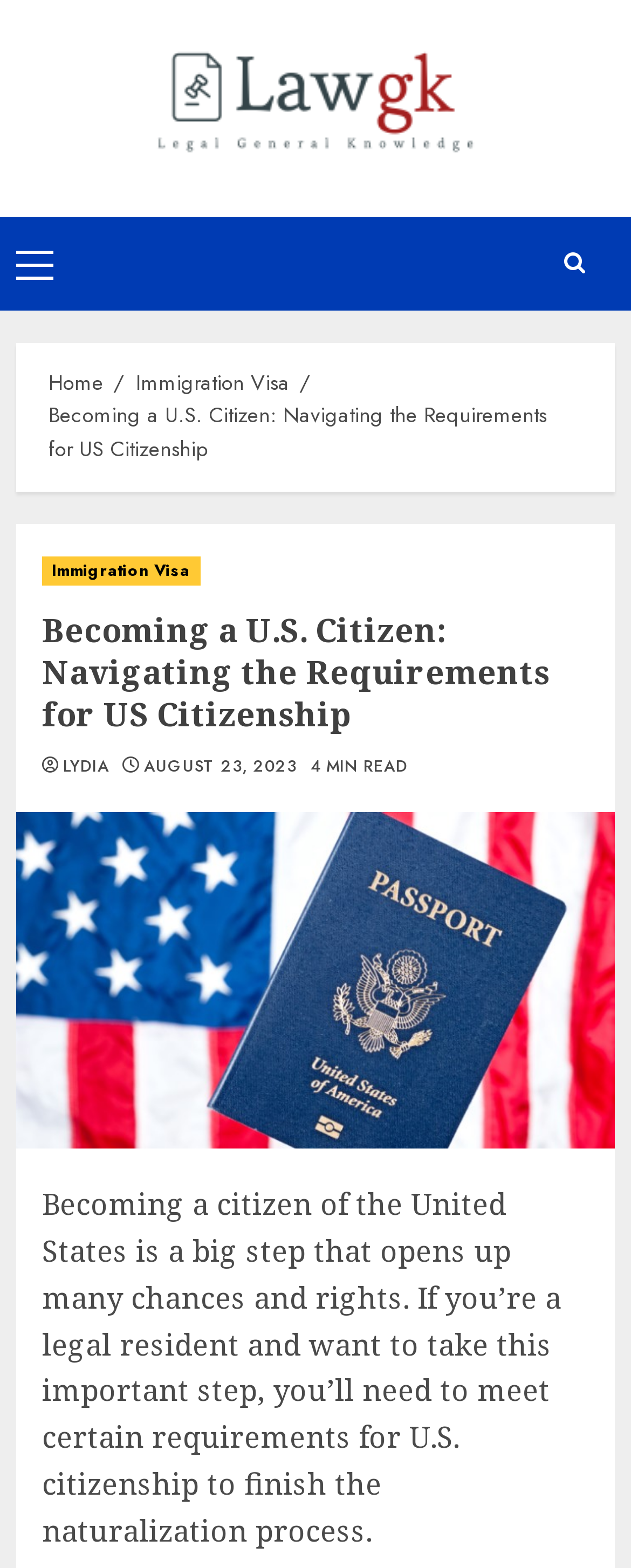What is the estimated reading time of the article?
Analyze the image and deliver a detailed answer to the question.

The estimated reading time of the article is mentioned as '4 MIN READ' at the top of the article, indicating that it will take approximately 4 minutes to read the entire content.